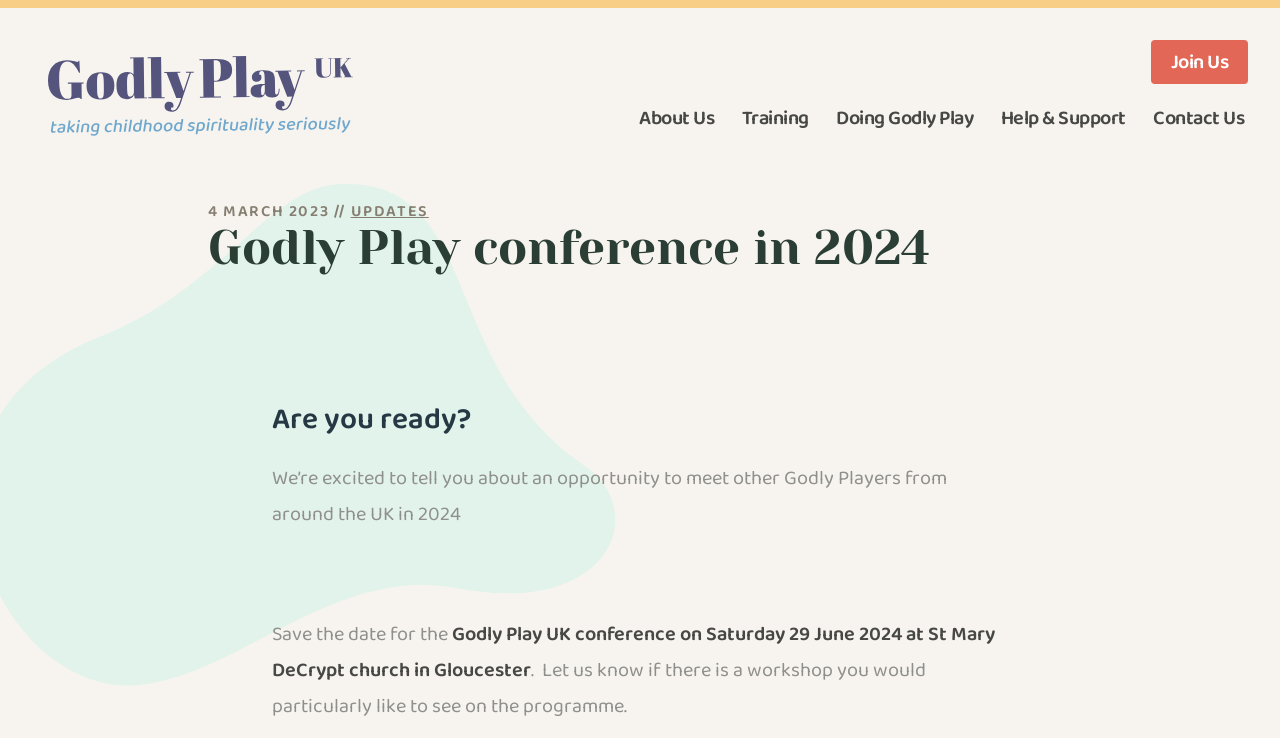Bounding box coordinates are specified in the format (top-left x, top-left y, bottom-right x, bottom-right y). All values are floating point numbers bounded between 0 and 1. Please provide the bounding box coordinate of the region this sentence describes: alt="Godly Play UK logo"

[0.038, 0.076, 0.276, 0.184]